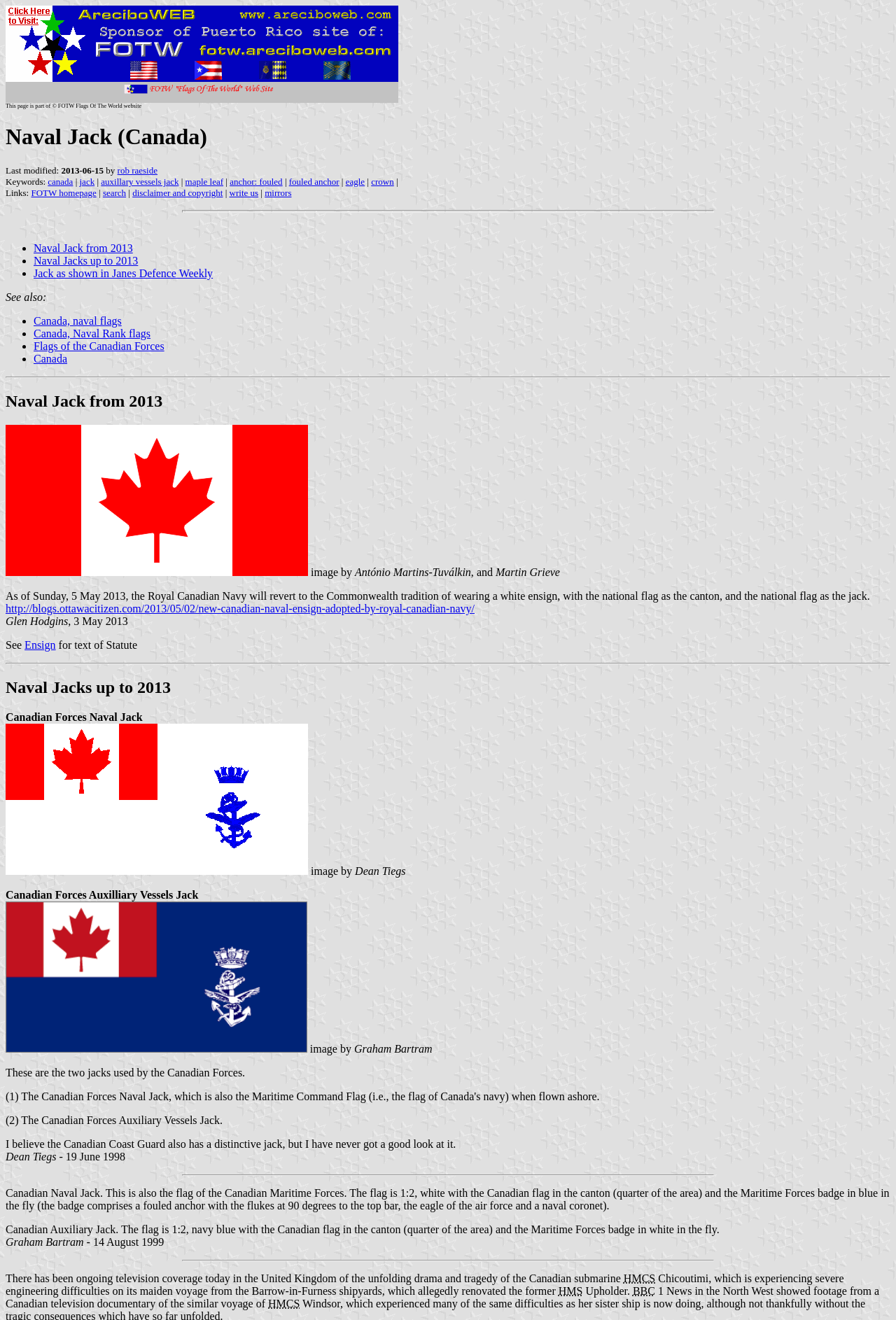What is the keyword that comes after 'canada' in the keyword list?
From the screenshot, provide a brief answer in one word or phrase.

jack